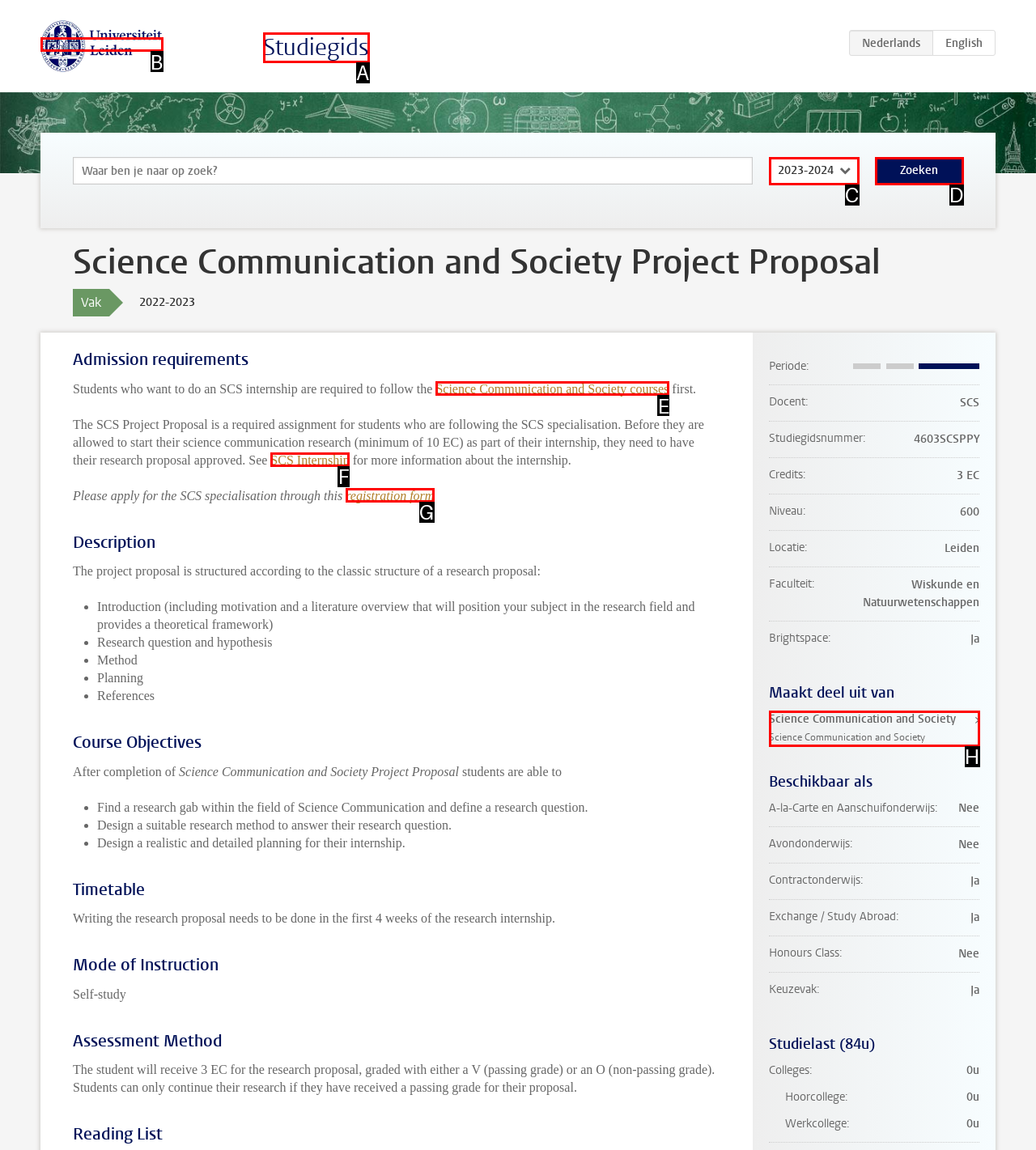Determine the HTML element to be clicked to complete the task: Follow the Science Communication and Society courses link. Answer by giving the letter of the selected option.

E